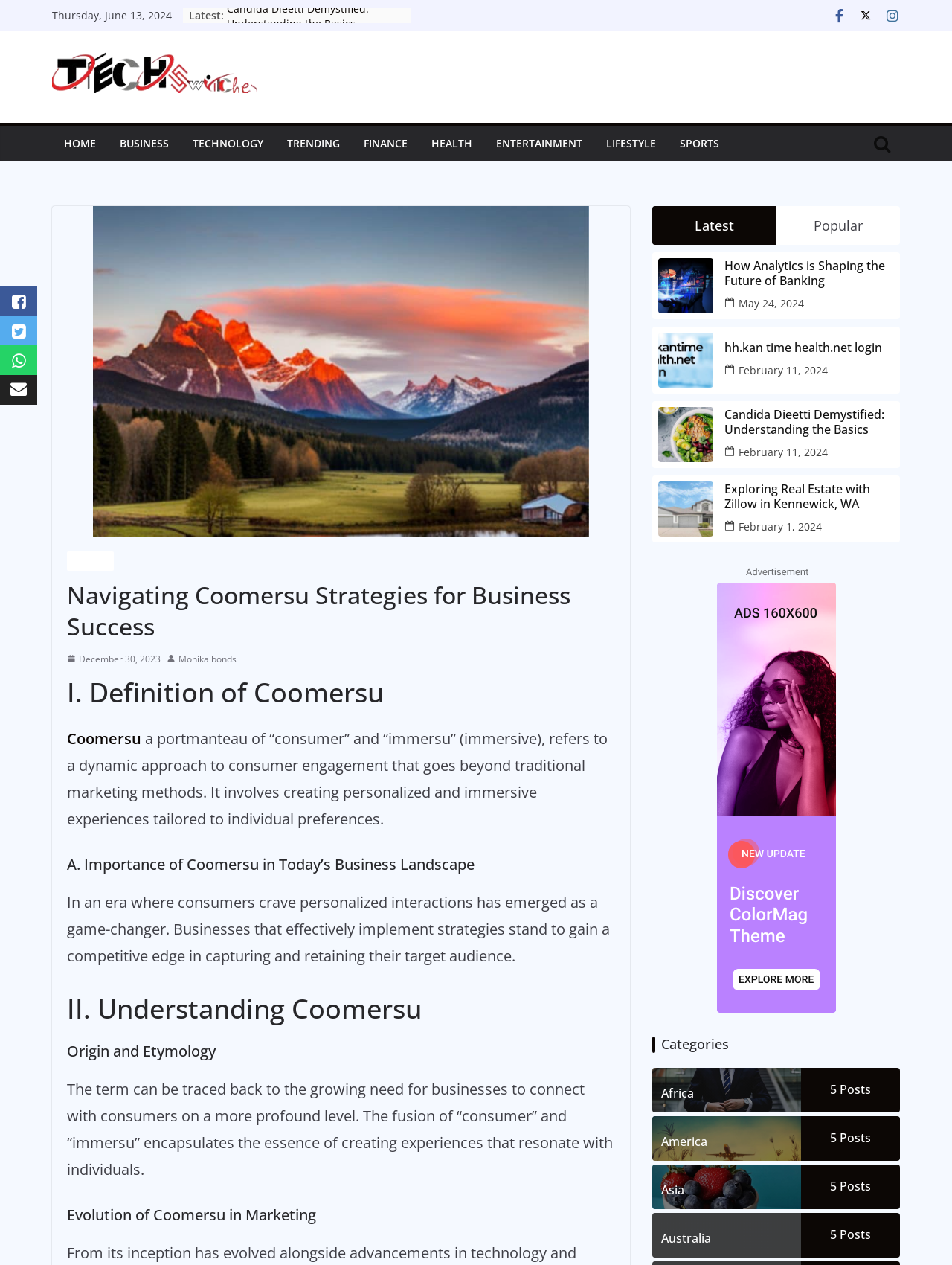Provide the bounding box coordinates in the format (top-left x, top-left y, bottom-right x, bottom-right y). All values are floating point numbers between 0 and 1. Determine the bounding box coordinate of the UI element described as: Asia

[0.685, 0.92, 0.841, 0.956]